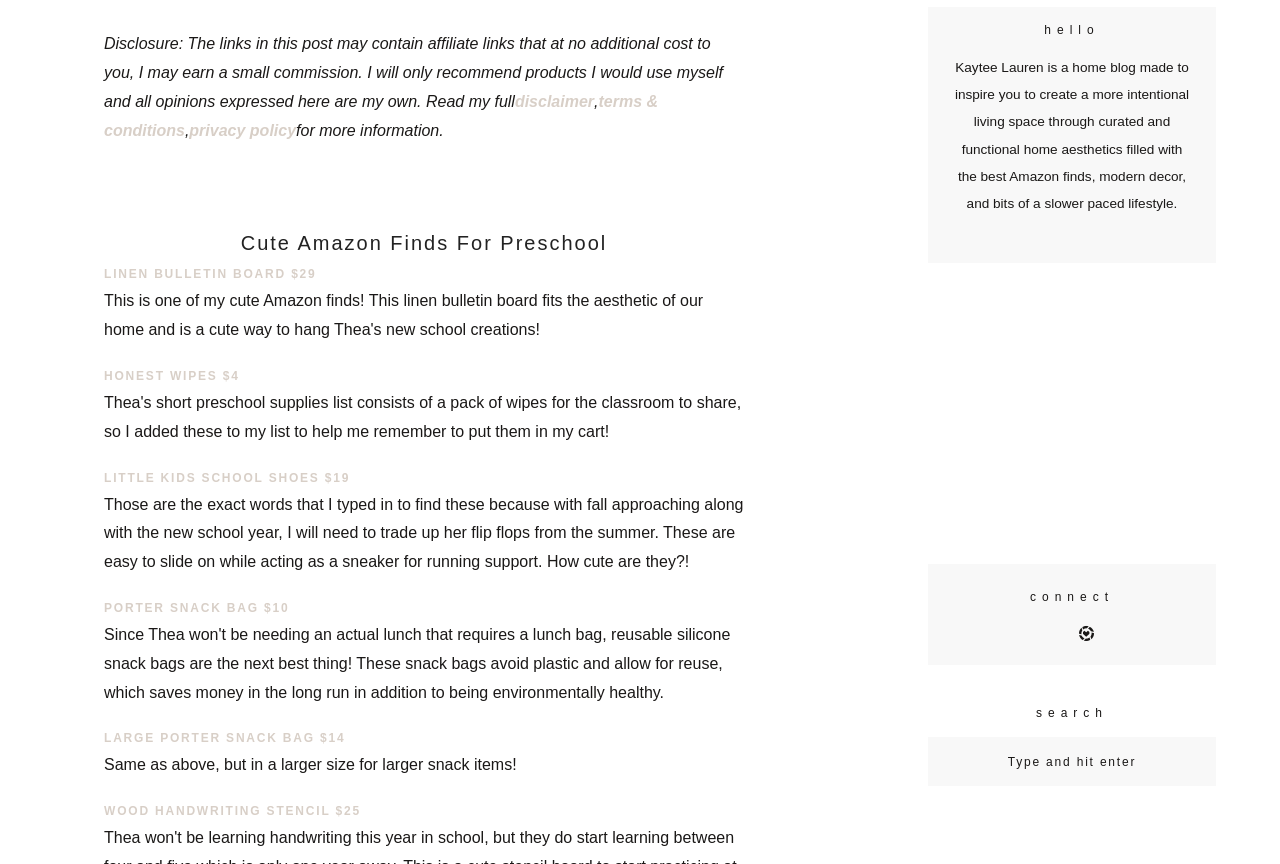What is the purpose of the textbox?
Please provide a single word or phrase as your answer based on the screenshot.

to search